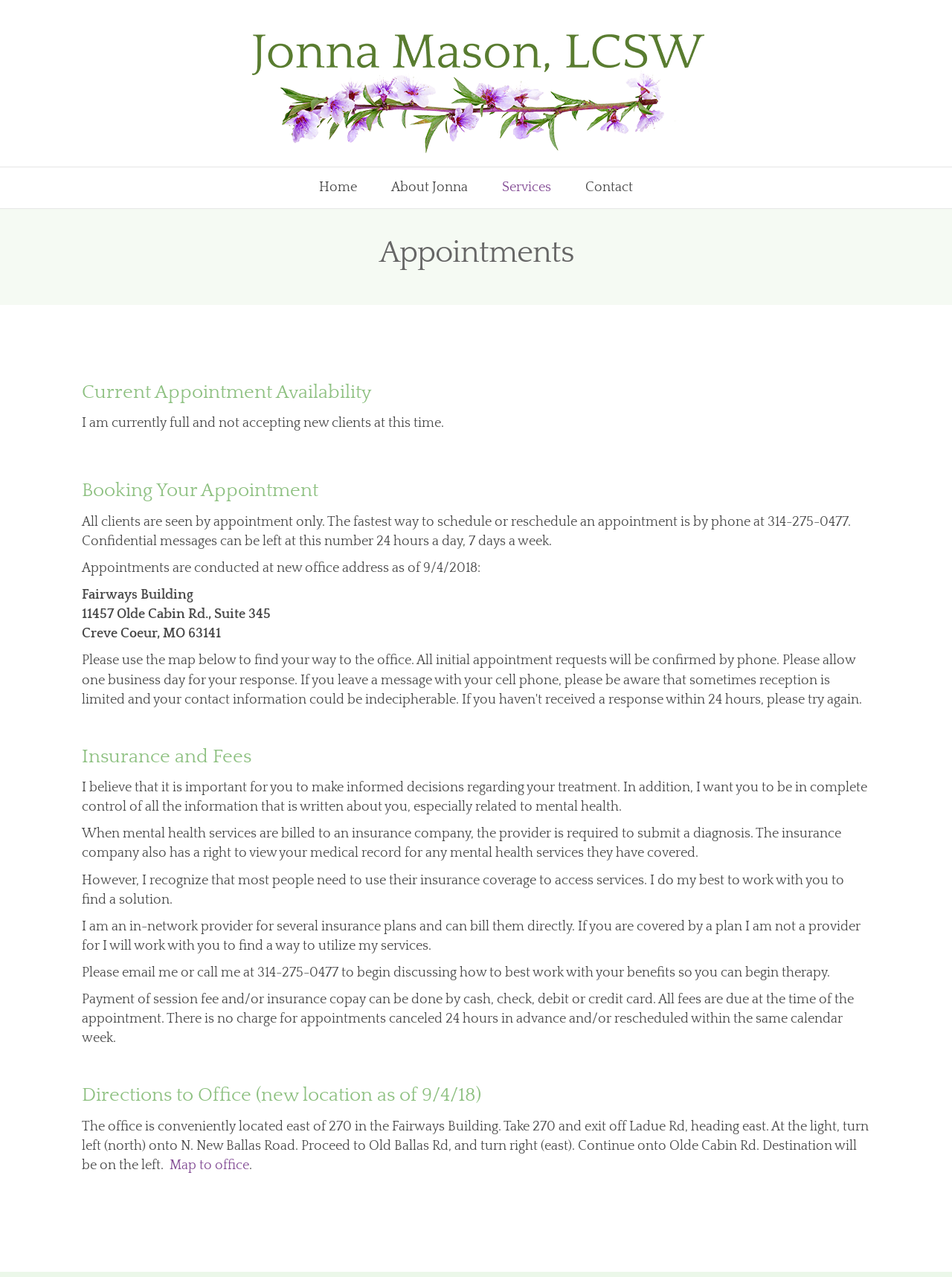Is the therapist an in-network provider for all insurance plans?
Examine the image and give a concise answer in one word or a short phrase.

No